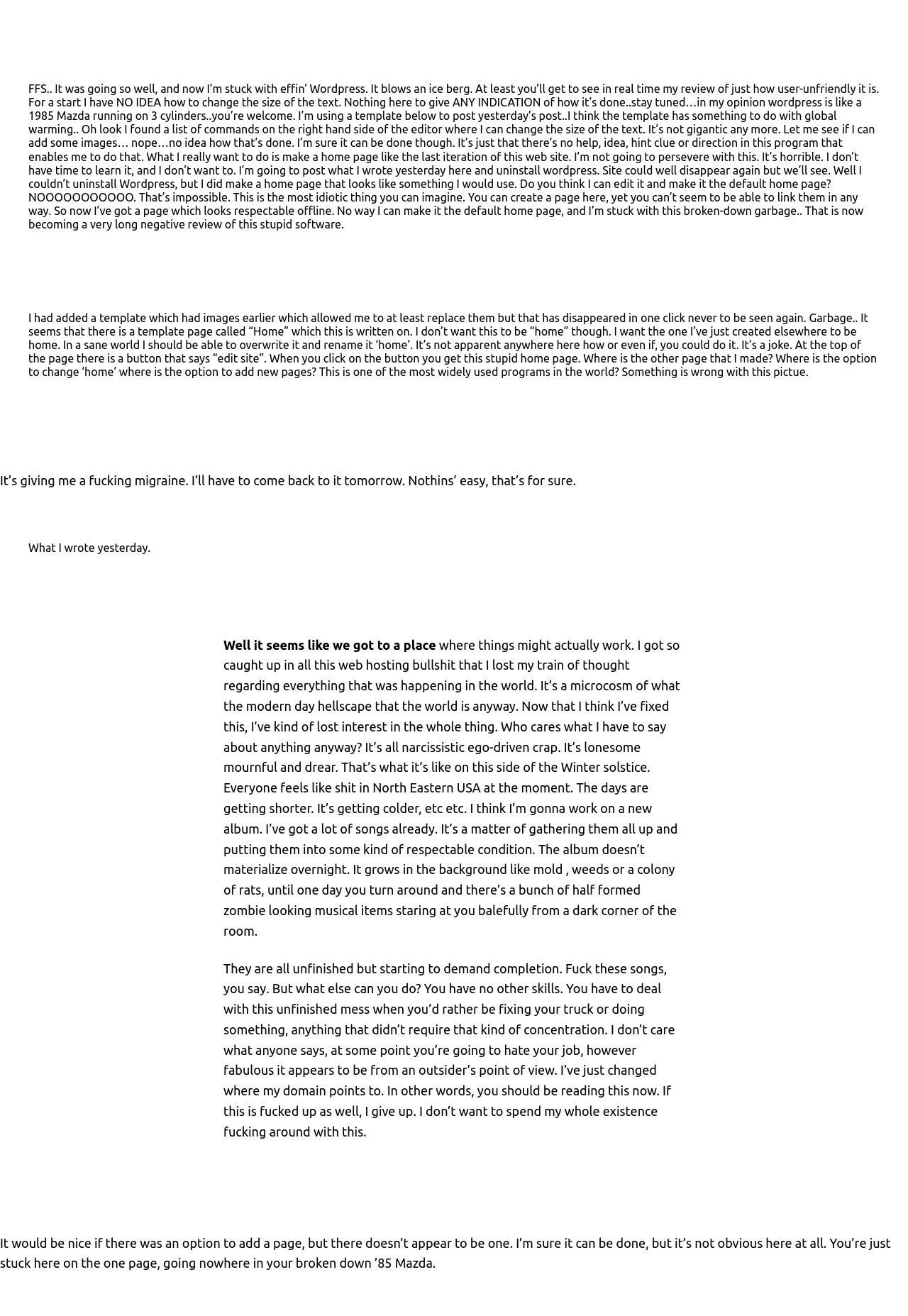Answer the question briefly using a single word or phrase: 
What is the author's mood in the second half of the webpage?

Depressed